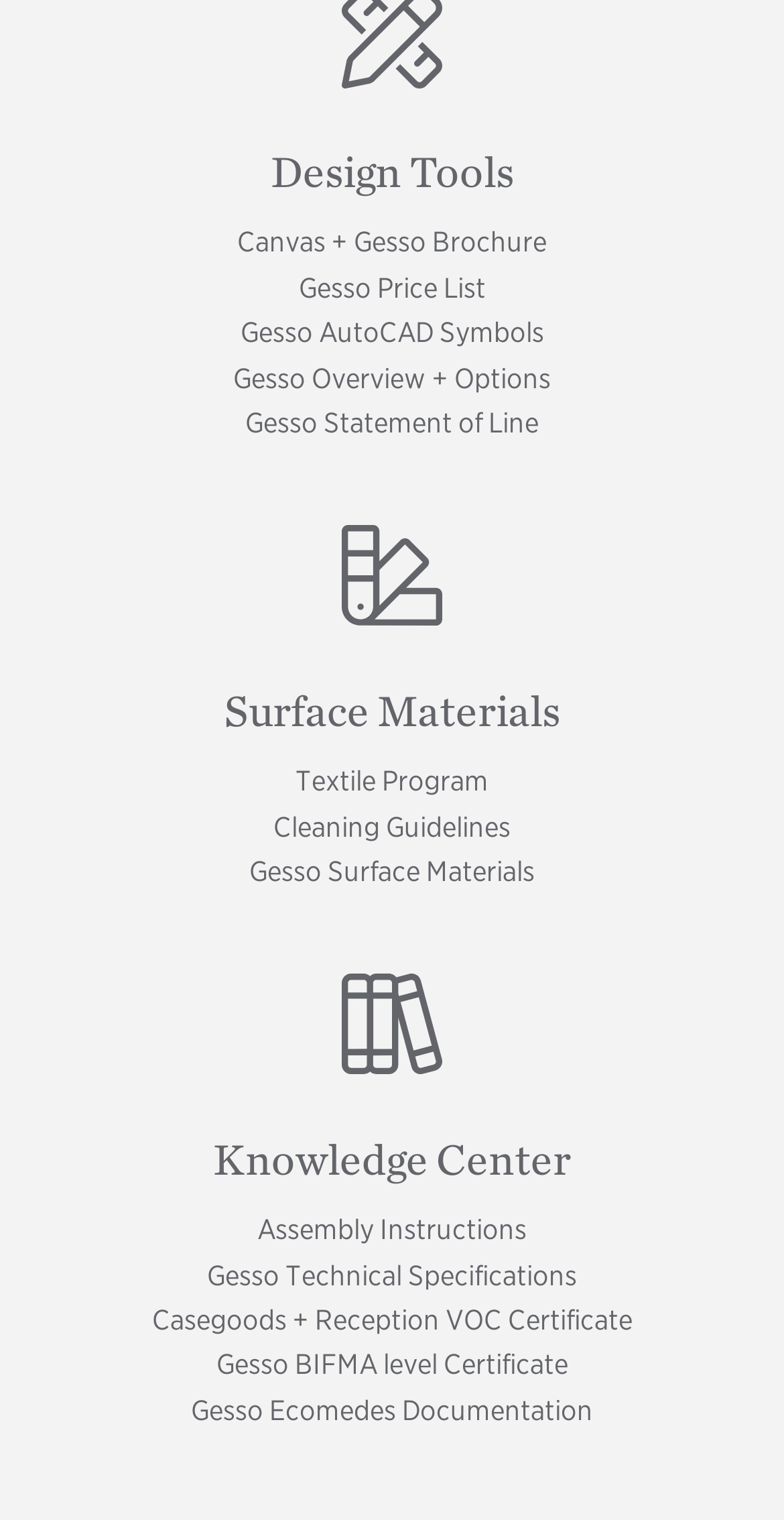Please analyze the image and give a detailed answer to the question:
What is the last link under 'Knowledge Center'?

I looked at the links under the 'Knowledge Center' heading and found that the last link is 'Gesso Ecomedes Documentation', which is located after 'Casegoods + Reception VOC Certificate' and 'Gesso BIFMA level Certificate'.